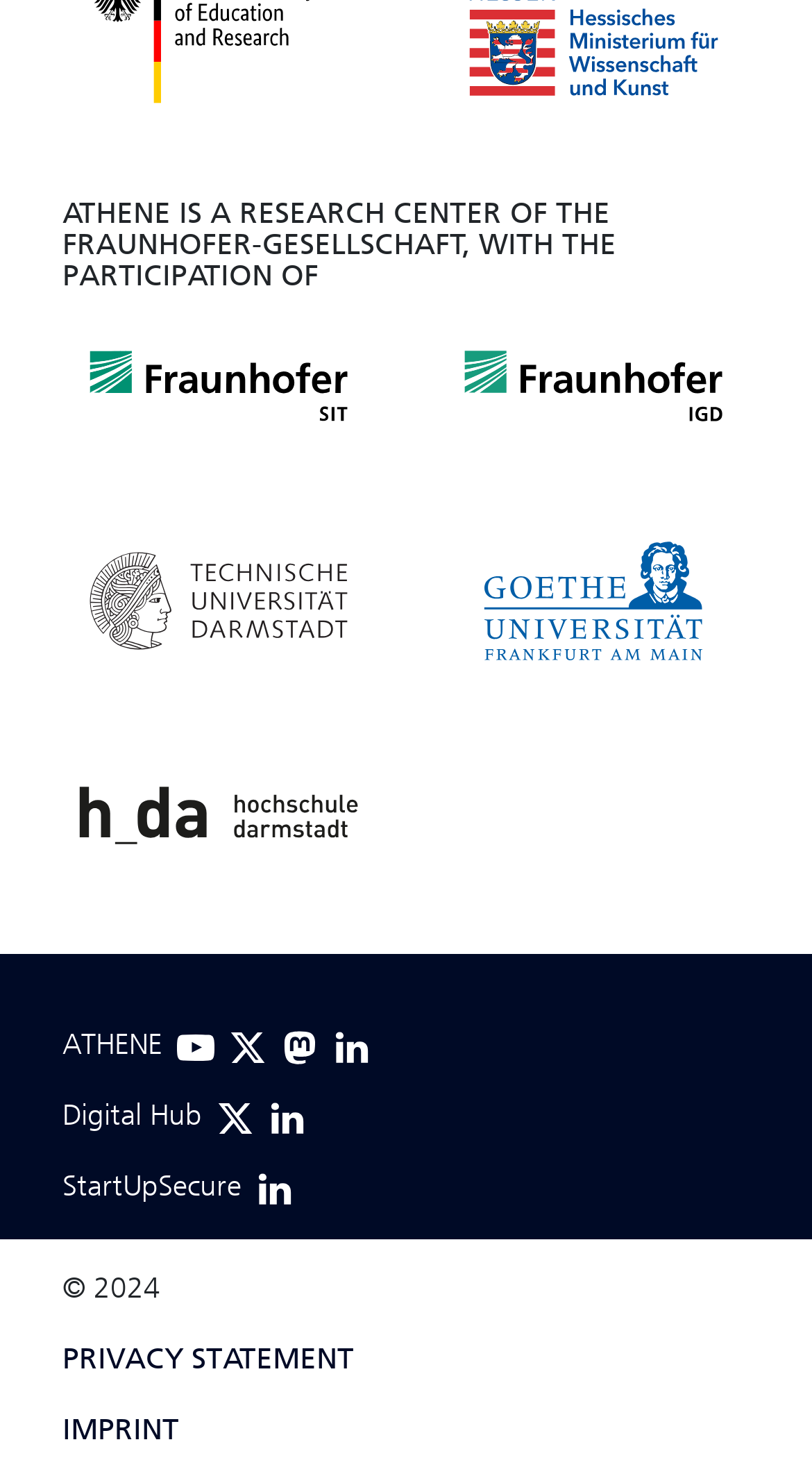What is the name of the research center?
Refer to the image and offer an in-depth and detailed answer to the question.

I read the heading on the webpage, which states 'ATHENE IS A RESEARCH CENTER OF THE FRAUNHOFER-GESELLSCHAFT, WITH THE PARTICIPATION OF'. Therefore, the name of the research center is ATHENE.